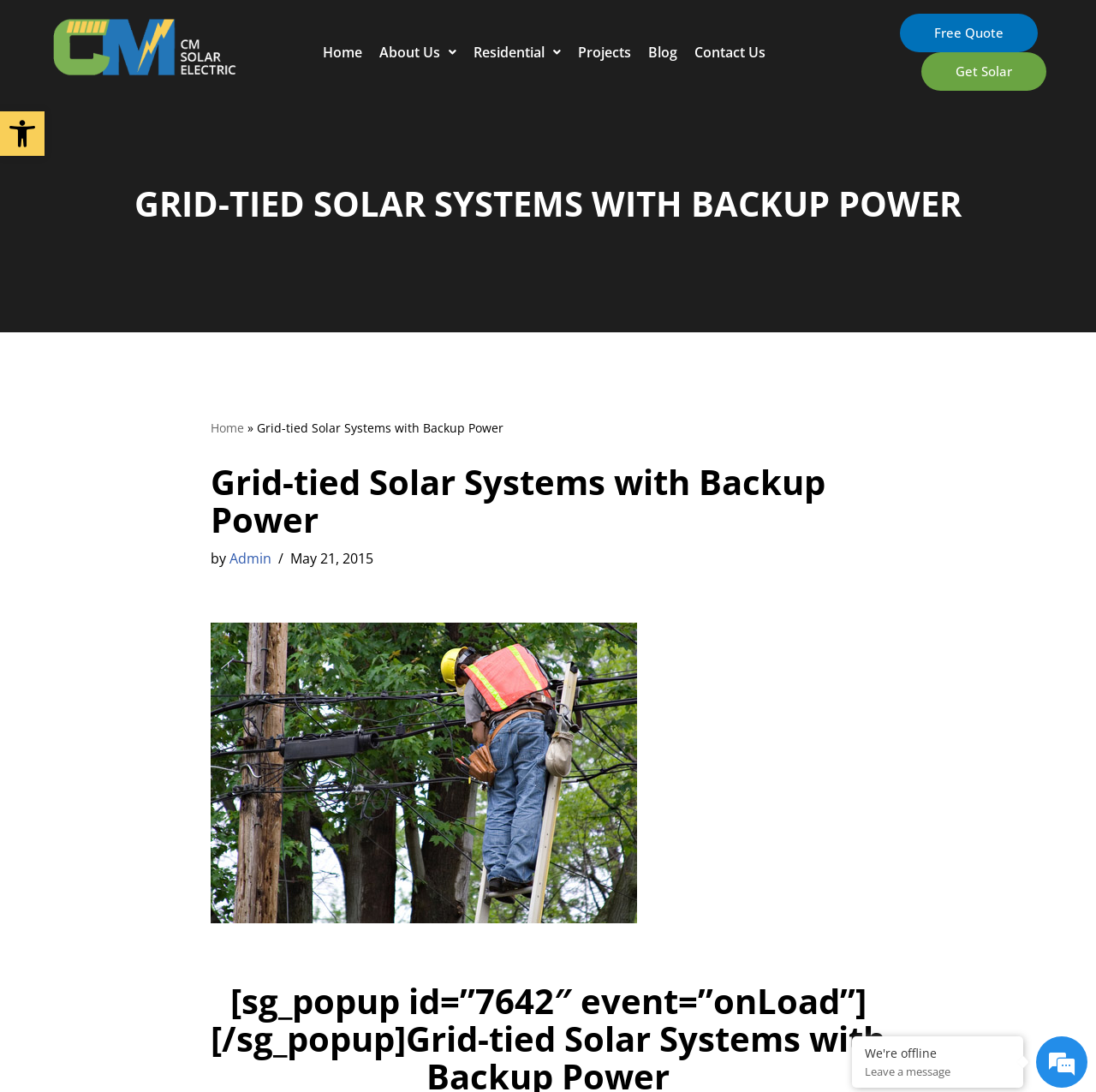Using the provided element description, identify the bounding box coordinates as (top-left x, top-left y, bottom-right x, bottom-right y). Ensure all values are between 0 and 1. Description: Get Solar

[0.841, 0.048, 0.955, 0.083]